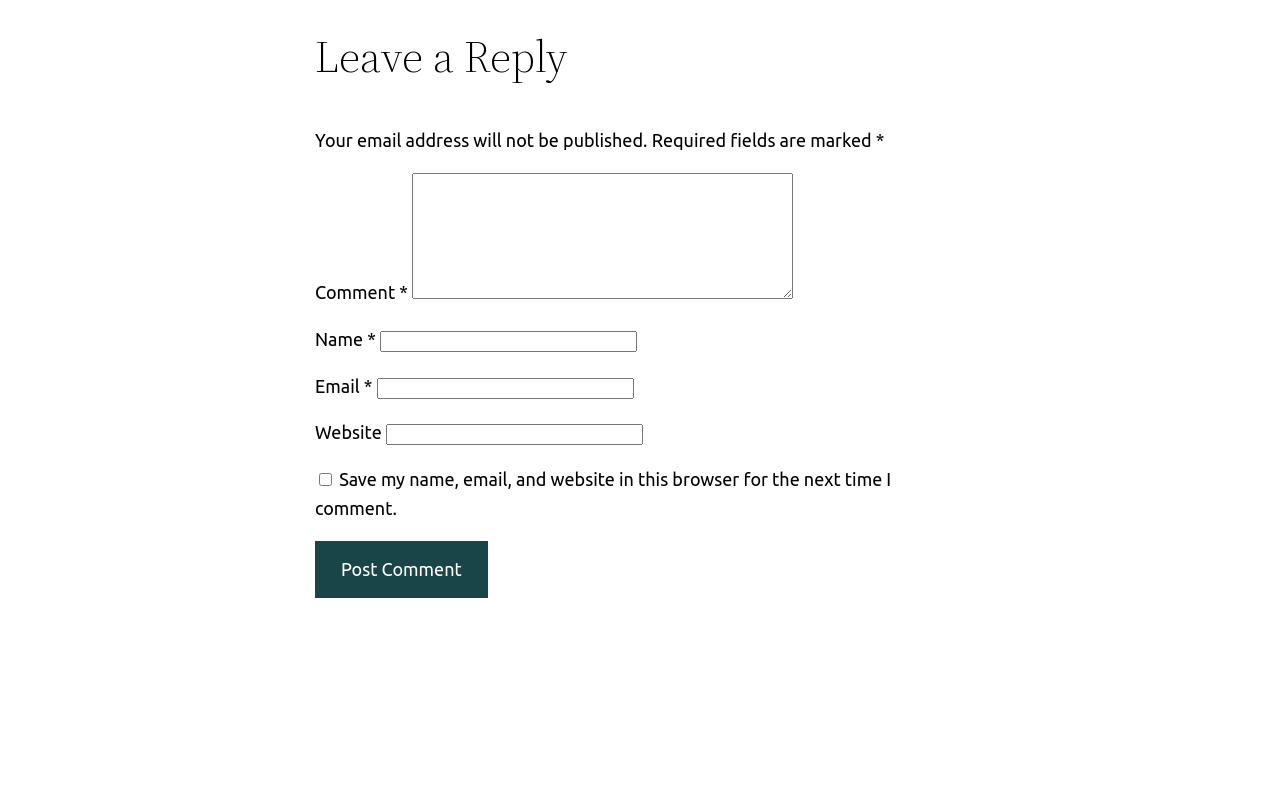Look at the image and give a detailed response to the following question: What is the label of the button at the bottom?

The button is located at the bottom of the form and has a bounding box coordinate of [0.246, 0.682, 0.381, 0.753]. Its label is 'Post Comment'.